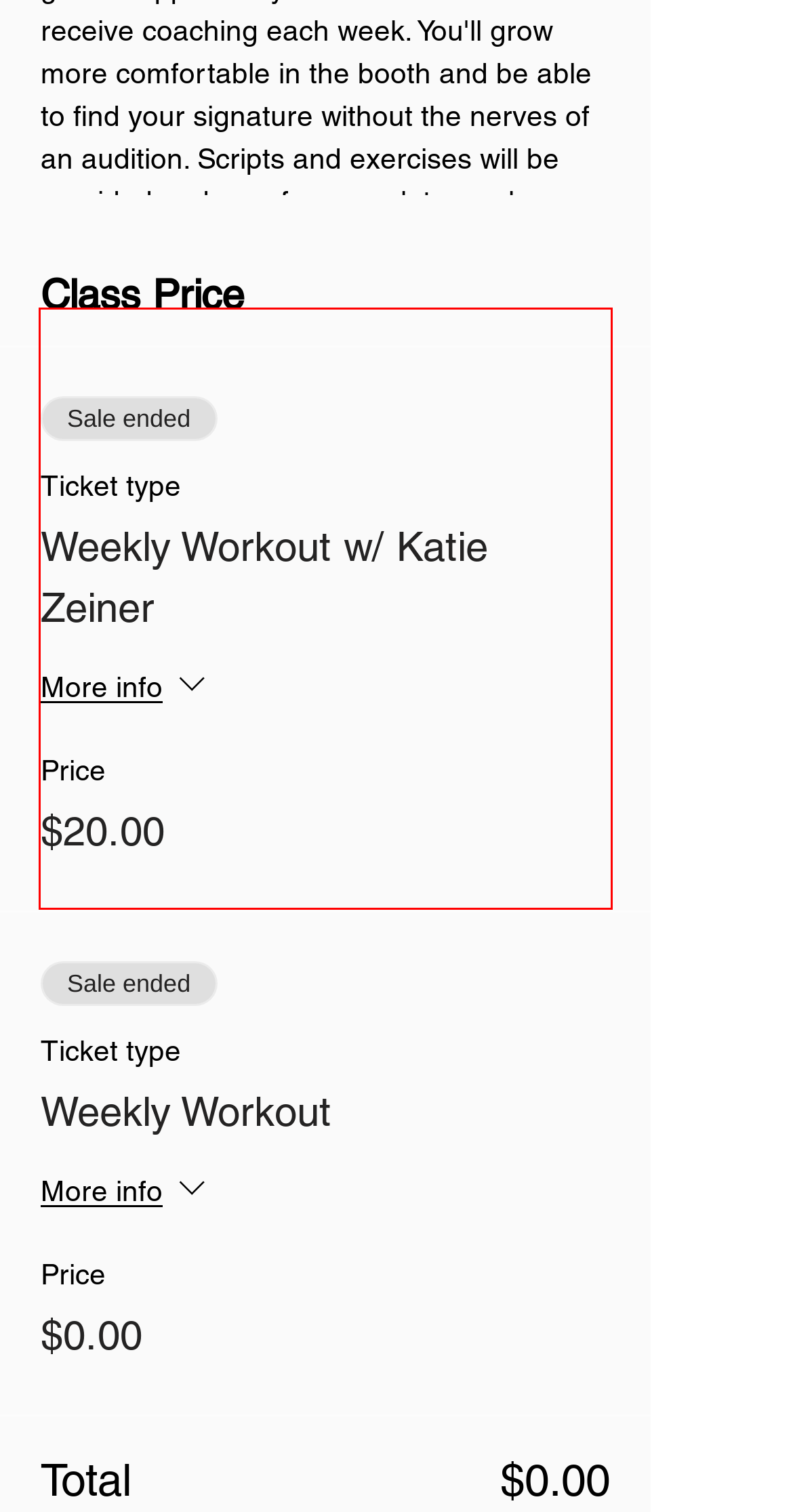Identify the text inside the red bounding box on the provided webpage screenshot by performing OCR.

Katie Zeiner was the booth director for over 7 years at SBV. She has directed everyone from those embarking on their voiceover careers to seasoned pros and celebrities. Katie is also an actor who has worked in TV and is a company member with Theatre 68. She has an extensive background in improv and was a member/performer of L.A. Theatresports for 10 years. She has taught and performed improv all over the country. Katie’s warmth, experience and sharp insight make her classes a comfortable environment where students are encouraged to play and trust their instincts.